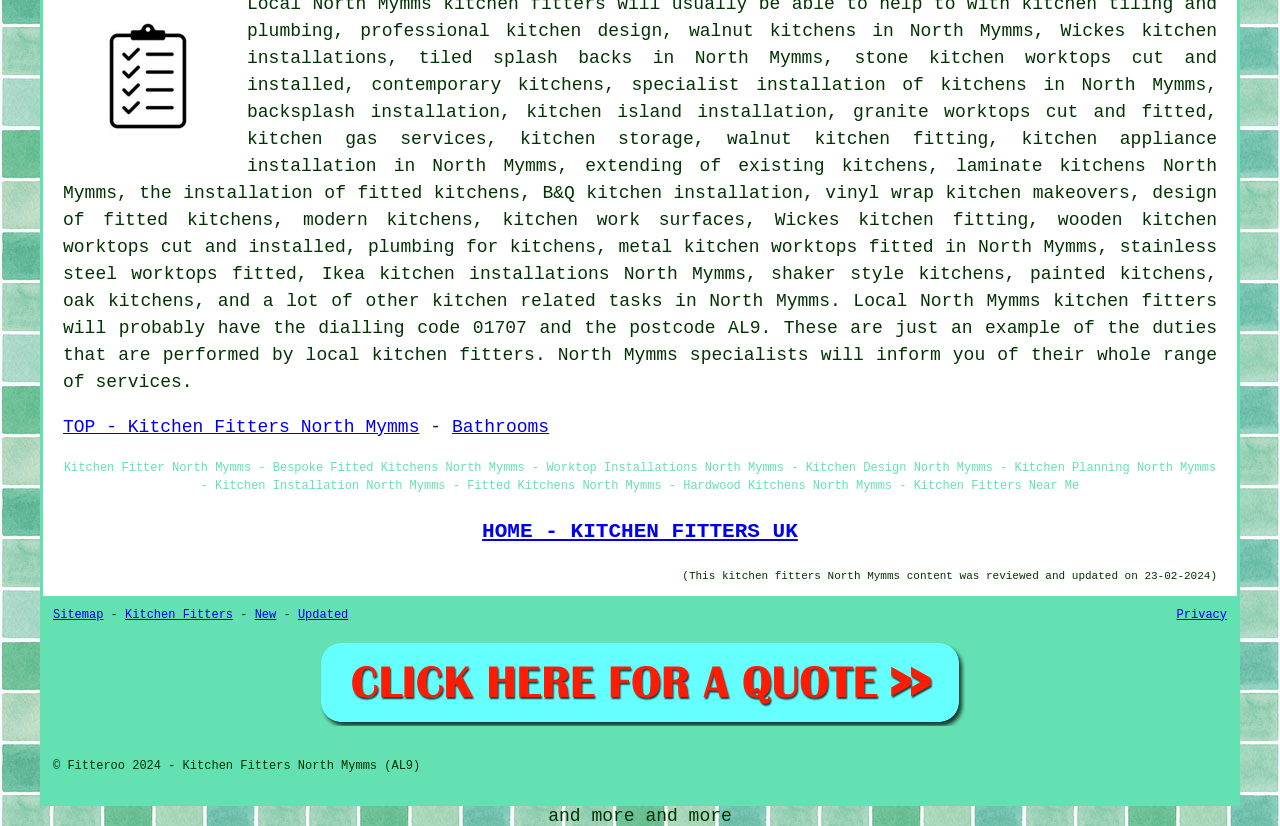Pinpoint the bounding box coordinates of the element to be clicked to execute the instruction: "visit 'the installation of fitted kitchens'".

[0.109, 0.221, 0.406, 0.245]